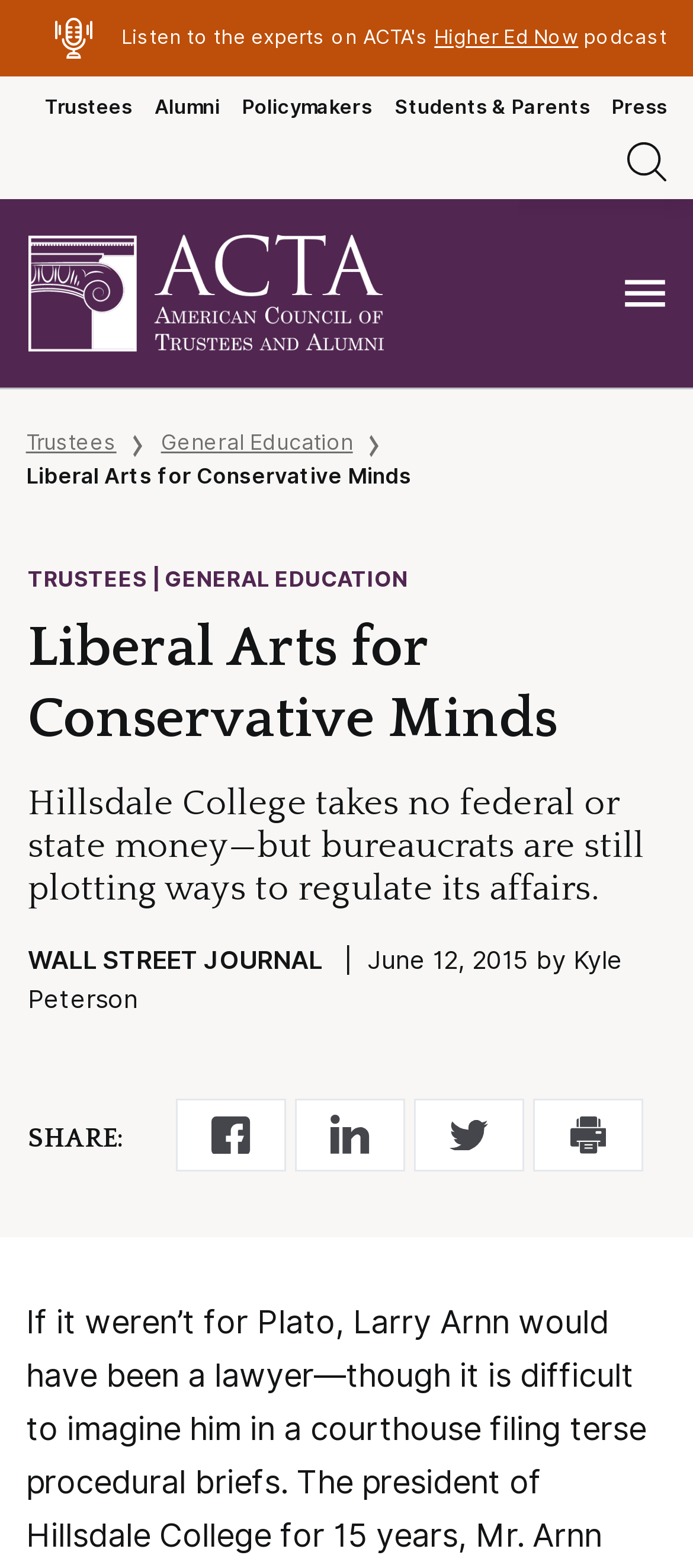Based on the provided description, "Trustees", find the bounding box of the corresponding UI element in the screenshot.

[0.037, 0.274, 0.168, 0.291]